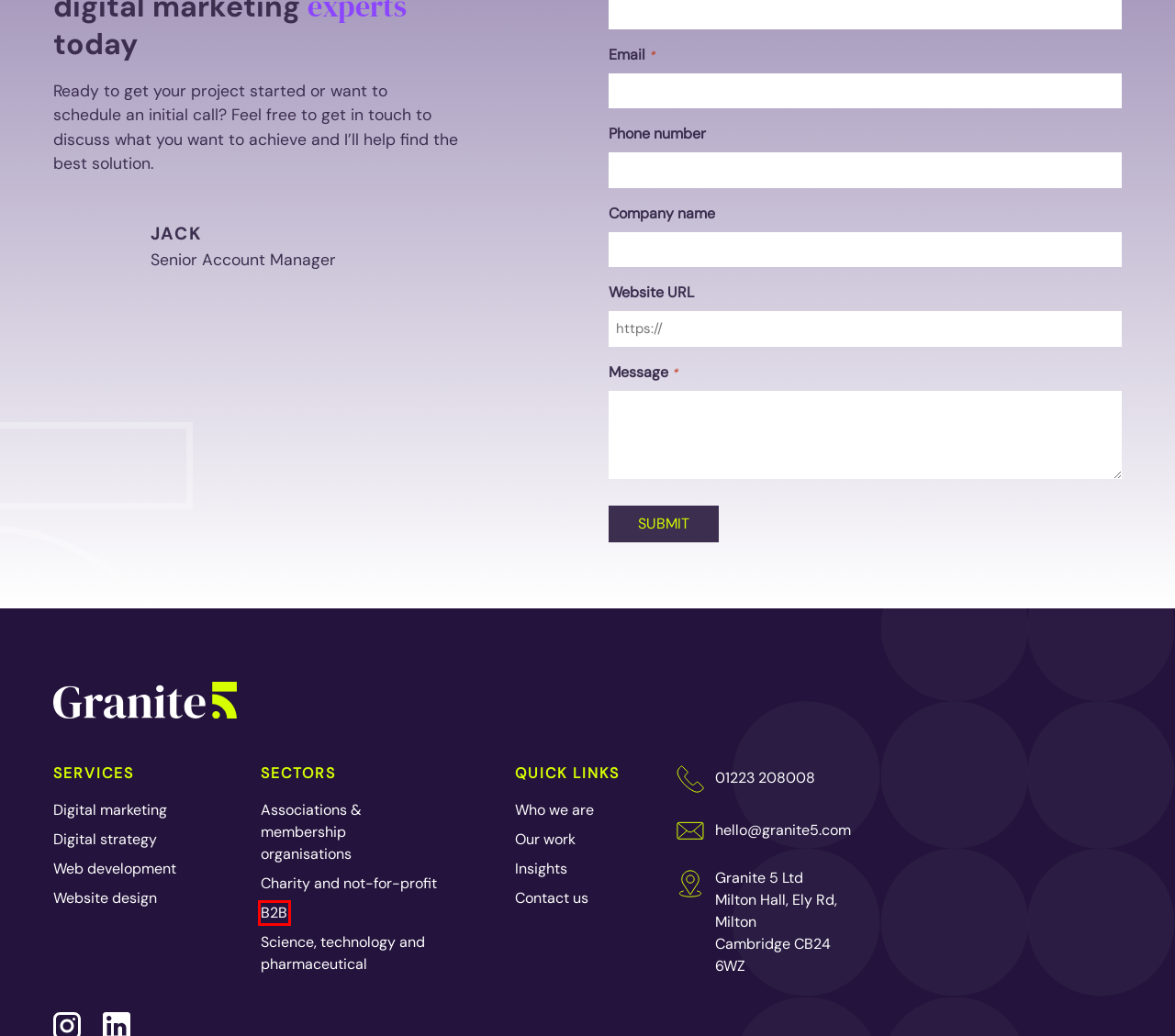You are provided with a screenshot of a webpage that has a red bounding box highlighting a UI element. Choose the most accurate webpage description that matches the new webpage after clicking the highlighted element. Here are your choices:
A. B2B Website design | Custom web designs for Businesses | Granite 5
B. Website Design & Branding | Cambridge Web Agency | Granite 5
C. Website Development | Integration Projects
D. Digital Marketing Services Cambridge | Driving Growth | Granite 5
E. Work - Granite 5
F. Science & Technology Sector | Web solutions | Empowering the Future
G. Membership Website Design | Membership Website Development
H. Digital Strategy | Inbound Marketing Strategies | Granite 5

A